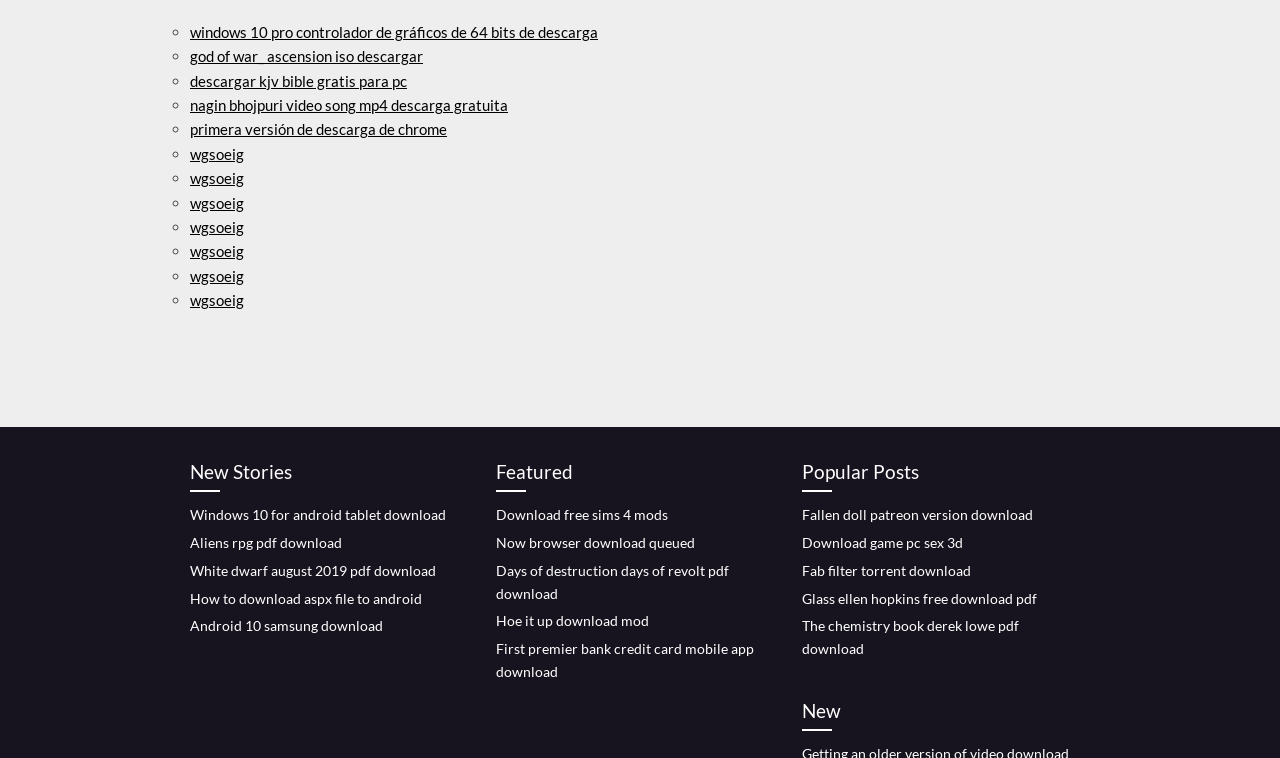Provide the bounding box coordinates of the area you need to click to execute the following instruction: "Explore Popular Posts".

[0.627, 0.603, 0.838, 0.649]